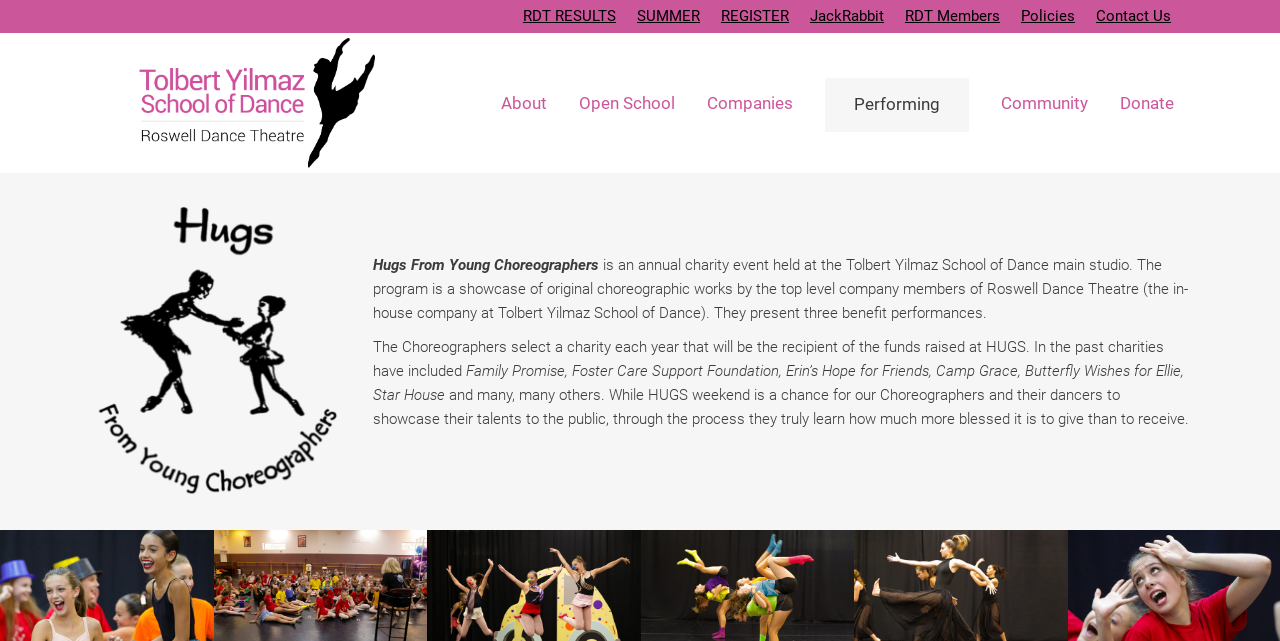Determine the bounding box coordinates of the region to click in order to accomplish the following instruction: "View About page". Provide the coordinates as four float numbers between 0 and 1, specifically [left, top, right, bottom].

[0.379, 0.051, 0.44, 0.27]